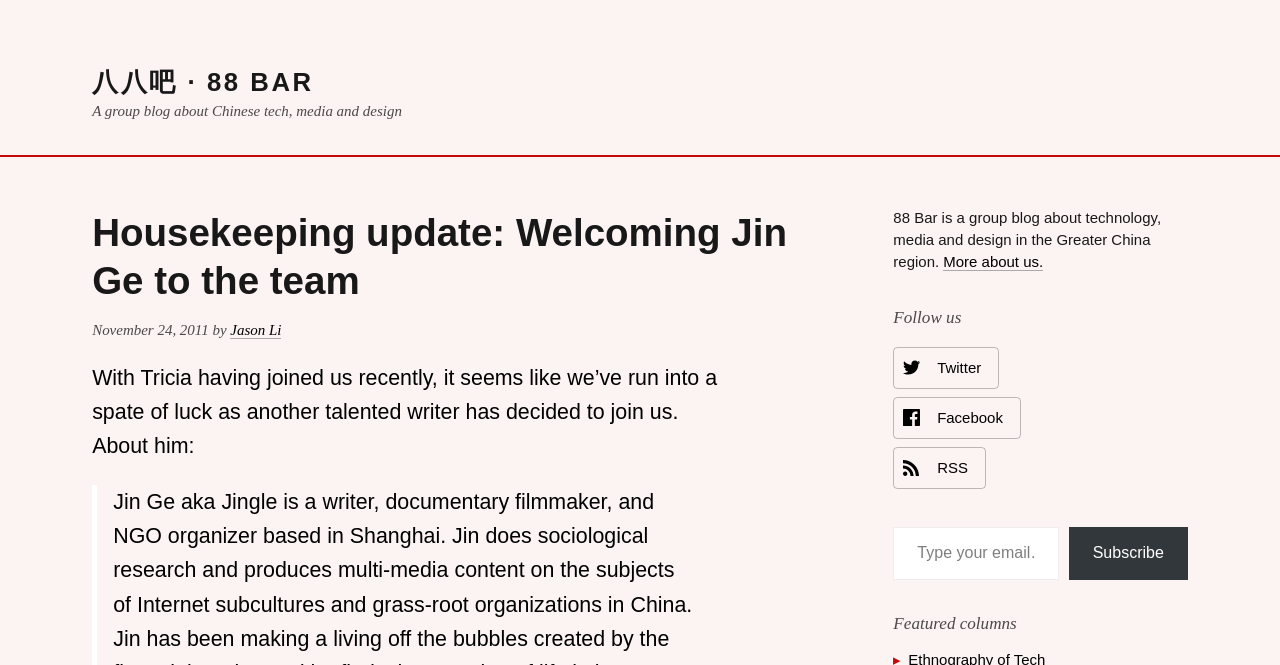Find the bounding box coordinates of the element to click in order to complete the given instruction: "Click the link to learn more about the team."

[0.072, 0.317, 0.615, 0.454]